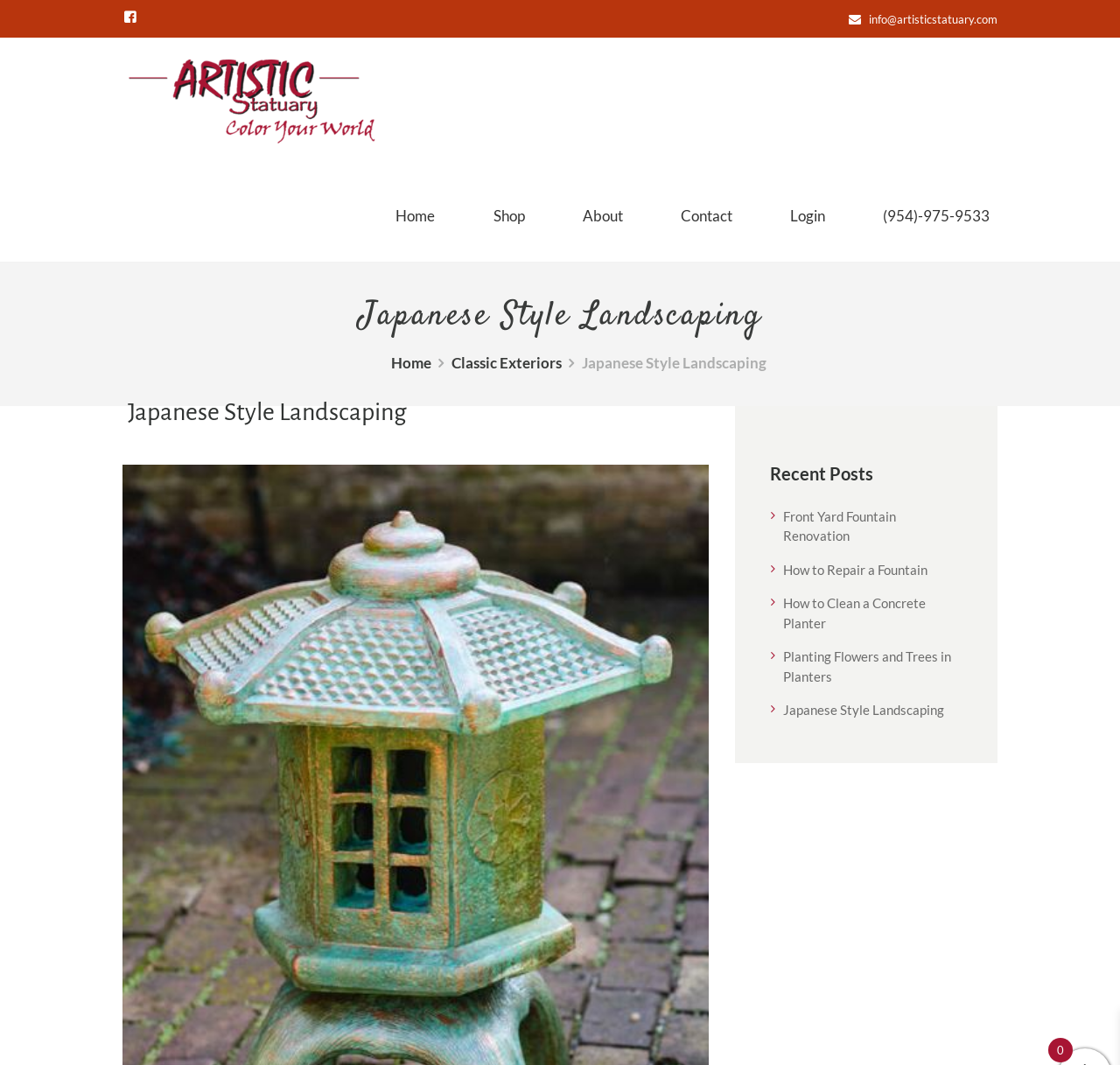What is the name of the company's logo?
Using the image as a reference, answer the question with a short word or phrase.

Artistic Statuary